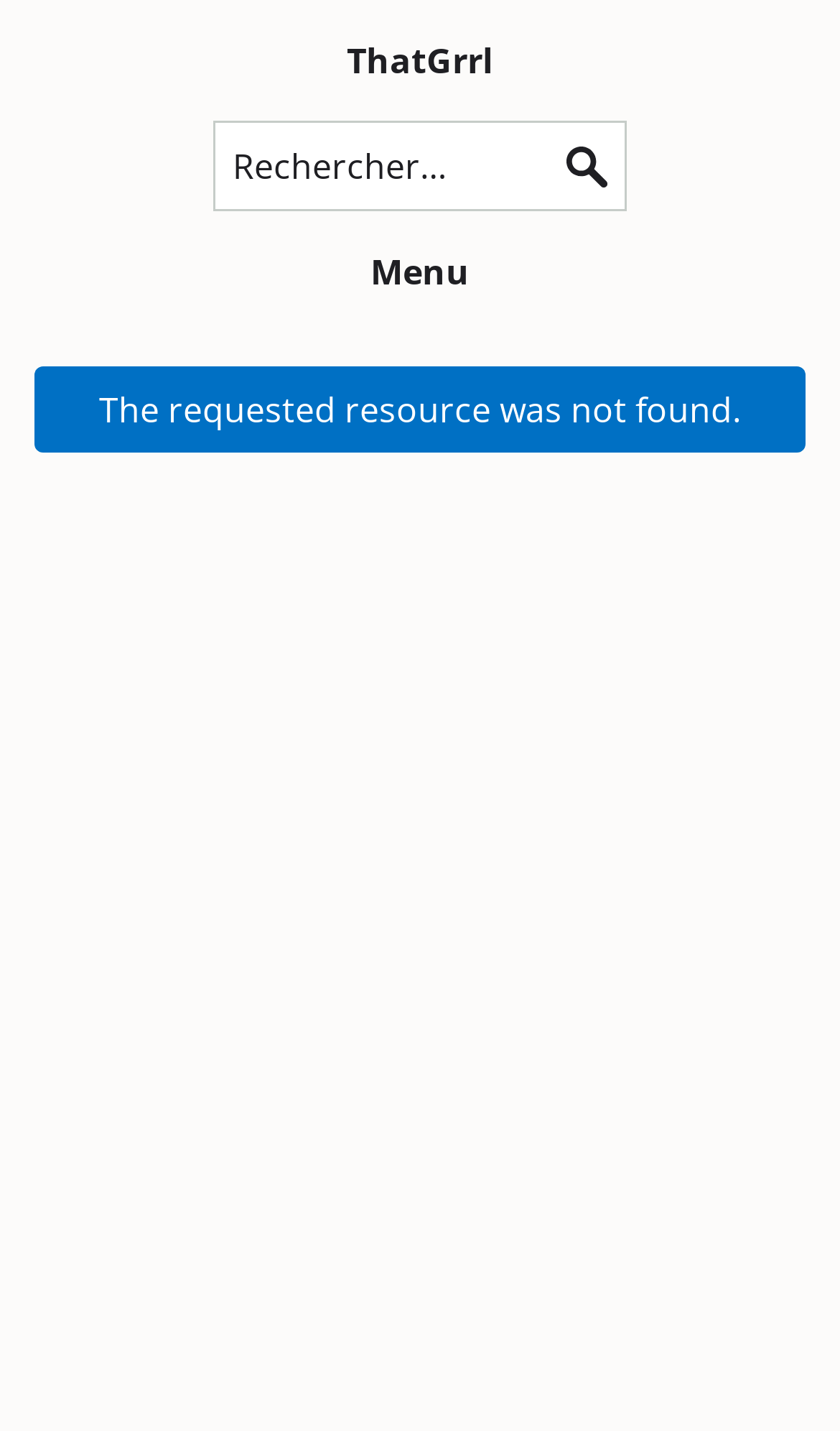What is the error message displayed?
Refer to the screenshot and respond with a concise word or phrase.

Resource not found